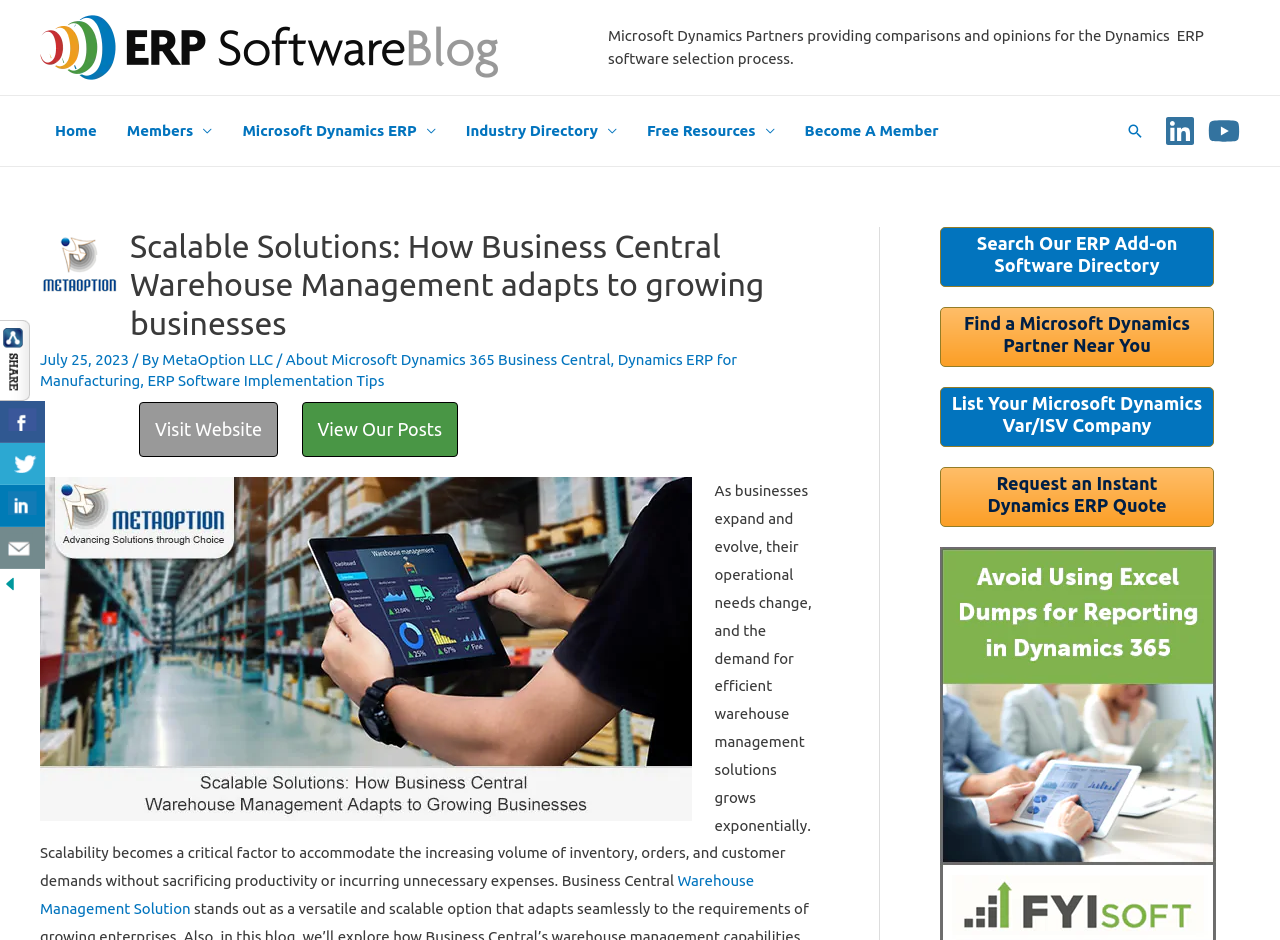Find and indicate the bounding box coordinates of the region you should select to follow the given instruction: "Learn about Warehouse Management Solution".

[0.031, 0.928, 0.589, 0.976]